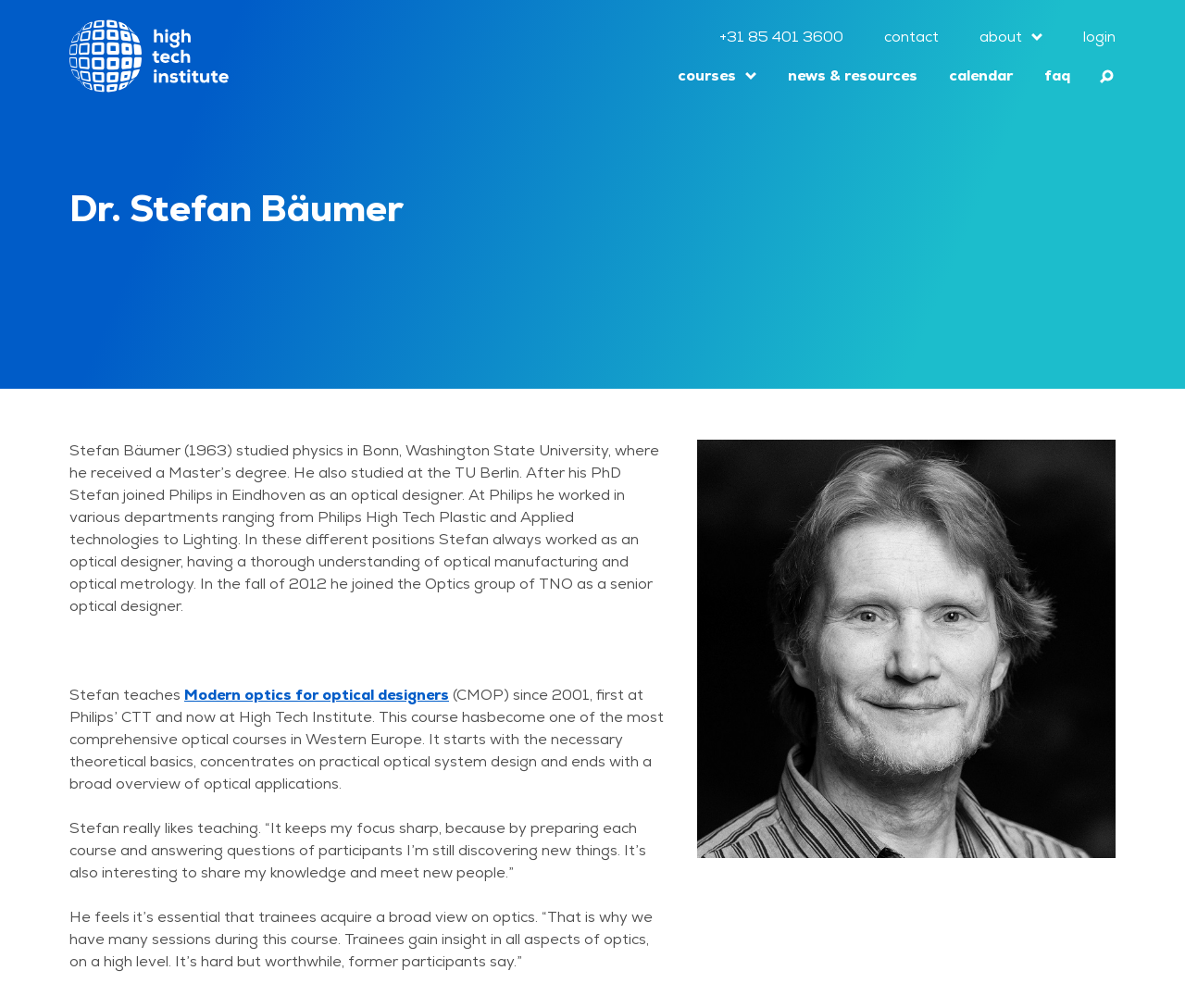Can you give a comprehensive explanation to the question given the content of the image?
What is Stefan Bäumer's profession?

Based on the webpage, Stefan Bäumer's profession can be inferred from the text 'He also studied at the TU Berlin. After his PhD Stefan joined Philips in Eindhoven as an optical designer.' which indicates that he worked as an optical designer at Philips.